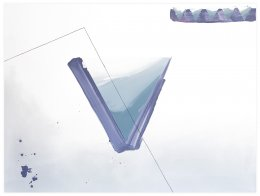Give a comprehensive caption that covers the entire image content.

This image is titled "Linéament 03," created in 2016, featuring a mixed media artwork incorporating vinyl on paper mounted onto aluminum, measuring 130x97 cm. The composition showcases a geometric form, resembling a stylized, angular "V," rendered in cool tones of blue and purple against a light, airy background. Subtle touches of contrasting colors and brushstroke textures evoke a sense of depth and fluidity, inviting viewers to explore the interplay between the abstracted shapes and the surrounding space. The piece reflects a contemporary artistic approach, influenced by historical aspects of medieval illuminated manuscripts, emphasizing the integration of formal studies with modern expressionism.